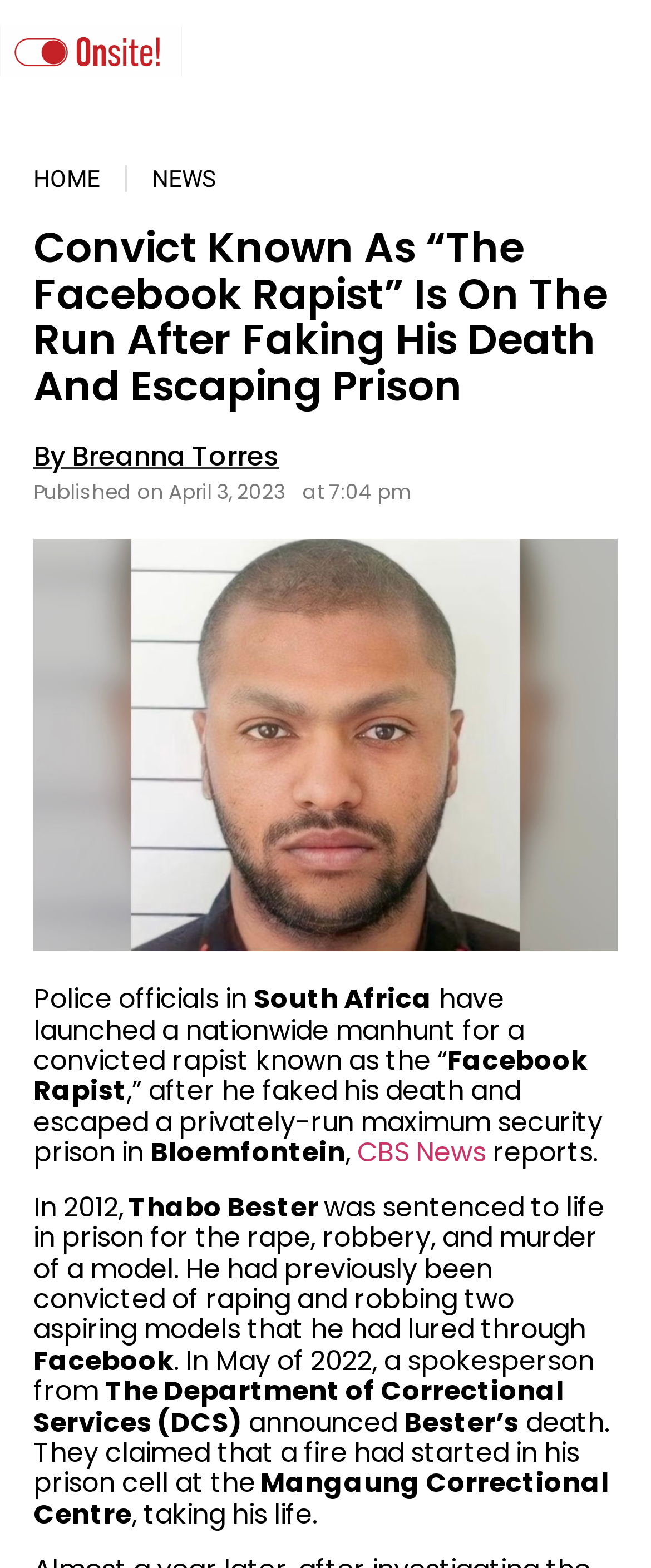Answer the question in a single word or phrase:
What is the name of the news organization that reported the story?

CBS News